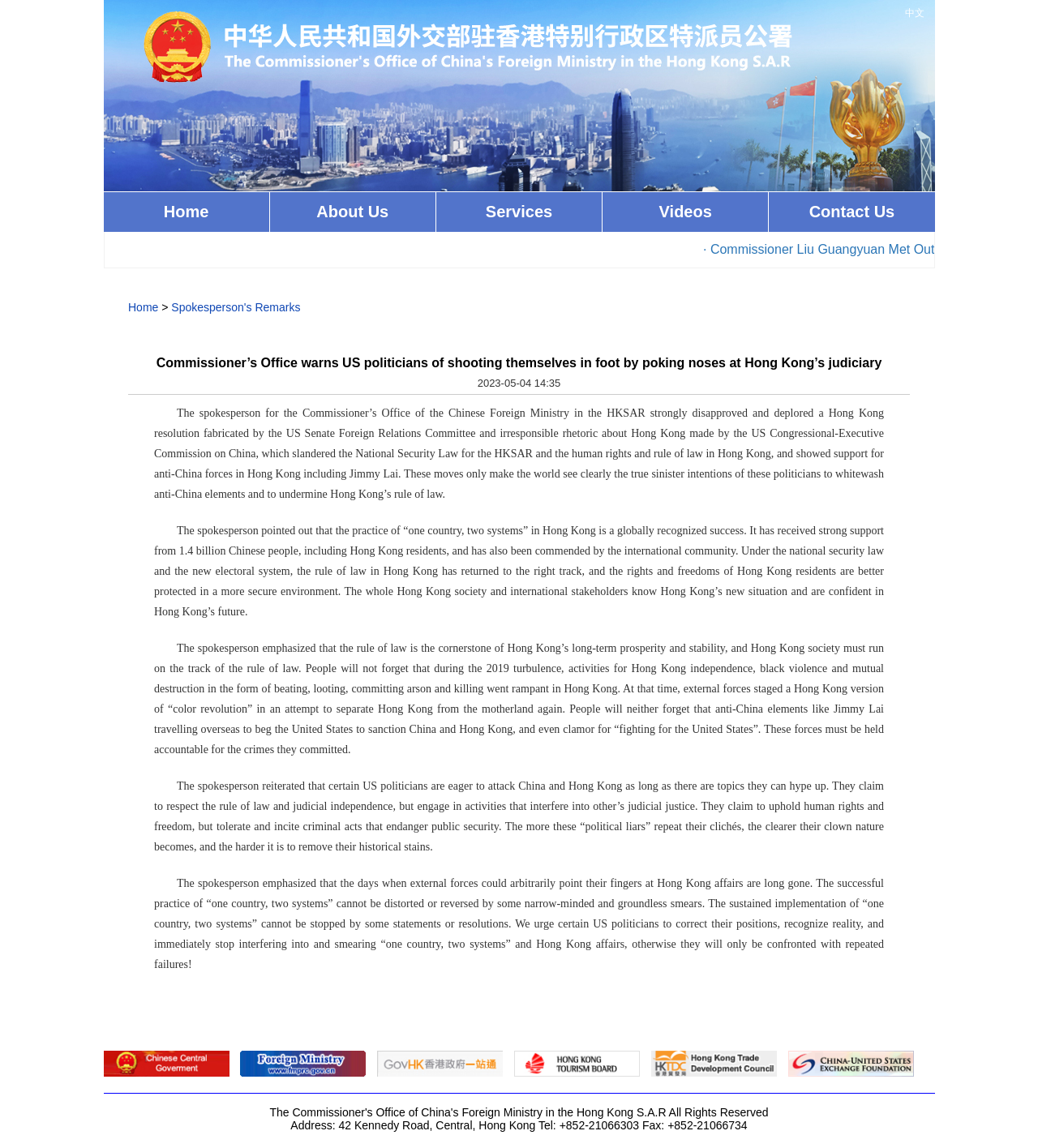What is the address of the Commissioner’s Office?
Respond to the question with a single word or phrase according to the image.

42 Kennedy Road, Central, Hong Kong